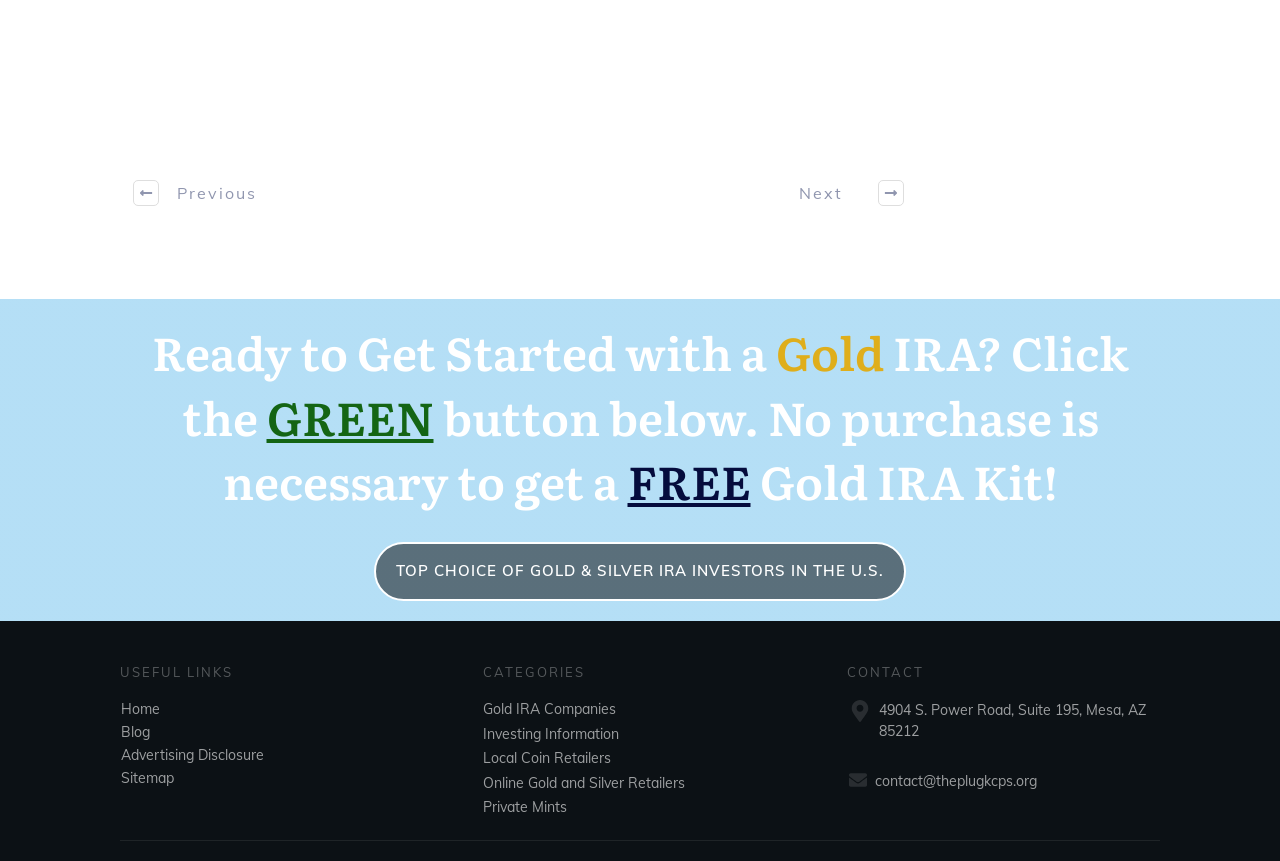Answer the following query with a single word or phrase:
What is the address of the organization?

4904 S. Power Road, Suite 195, Mesa, AZ 85212